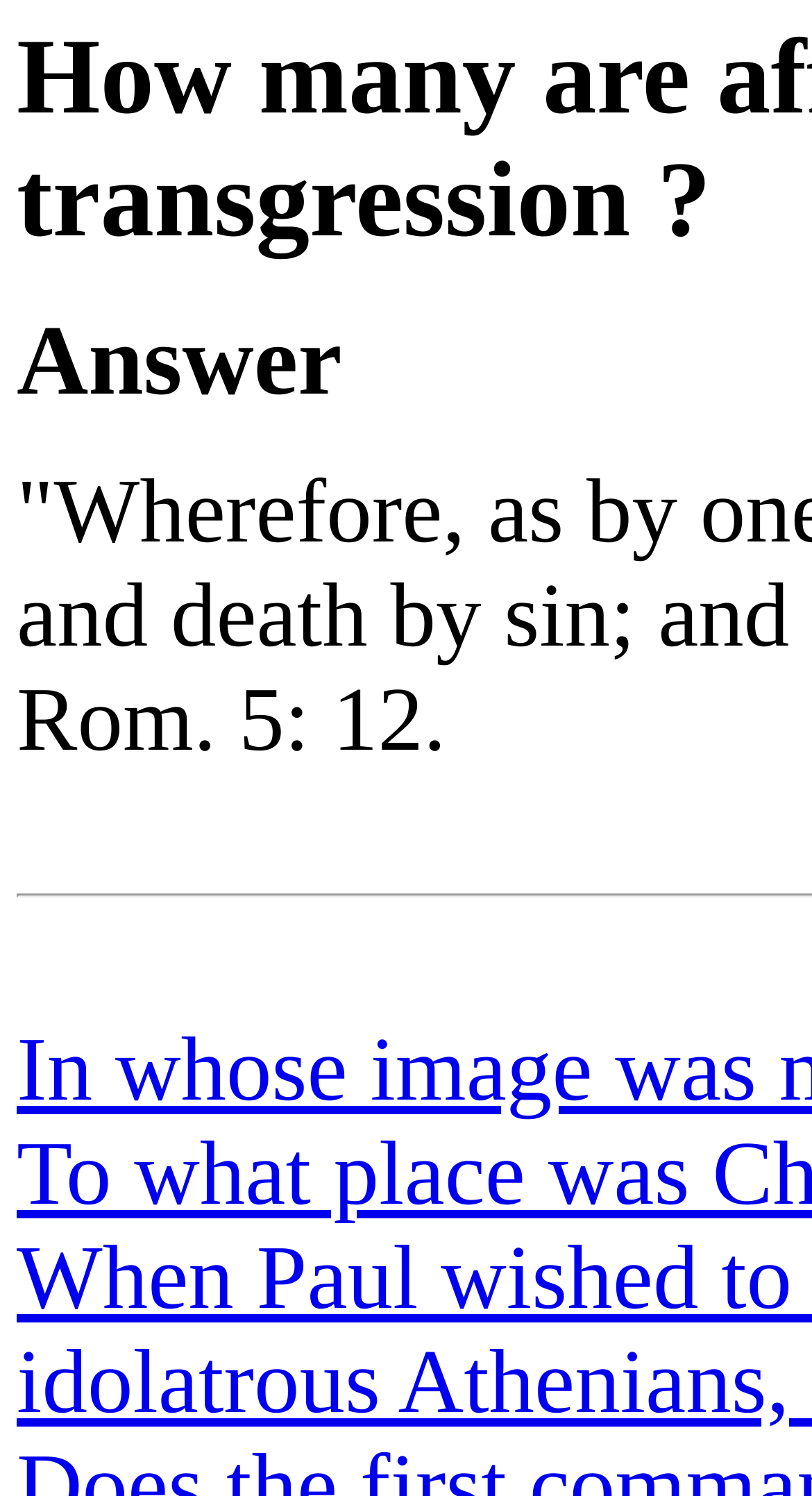Identify and provide the text of the main header on the webpage.

How many are affected by Adam's transgression ?